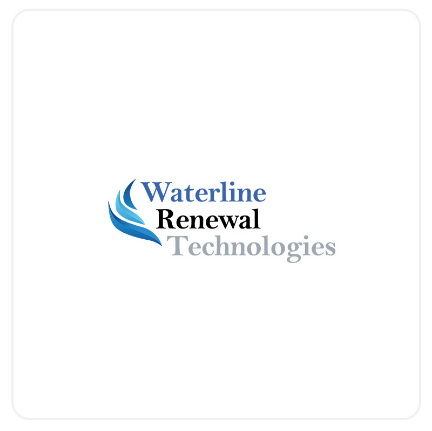Detail every significant feature and component of the image.

The image features the logo of Waterline Renewal Technologies, characterized by a clean and modern design. The logo incorporates a stylized blue wave symbol, representing fluidity and renewal, which aligns with the company’s focus on water infrastructure solutions. The text is split into three distinct parts: "Waterline" is prominently displayed in blue, while "Renewal" is rendered in bold black, signifying strength and stability. The word "Technologies" appears in a lighter gray, emphasizing the innovative aspect of the services provided by the company. This logo reflects the company's commitment to providing advanced and effective solutions for waterline renewal and related technologies.